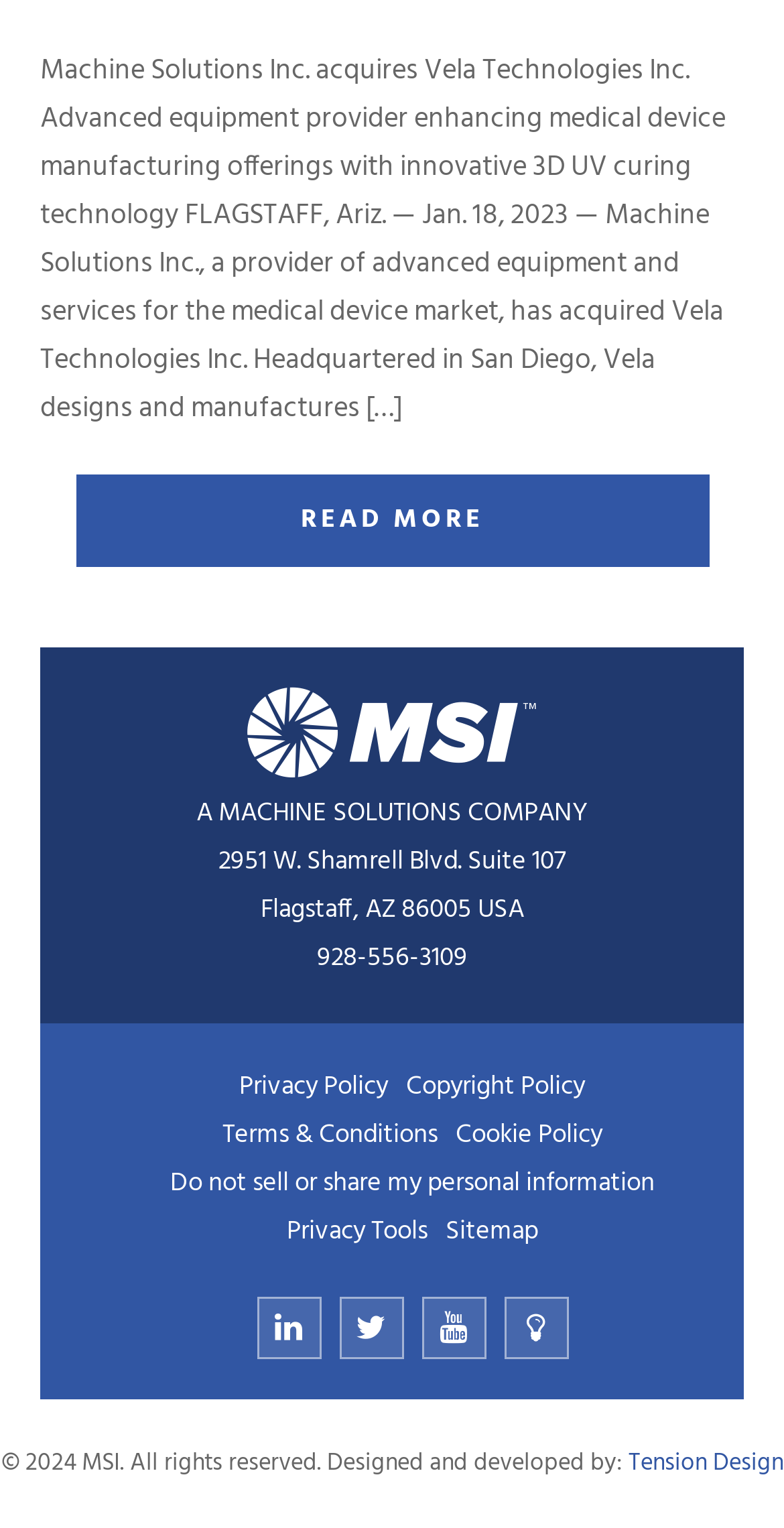Identify the bounding box coordinates of the element that should be clicked to fulfill this task: "Check the copyright policy". The coordinates should be provided as four float numbers between 0 and 1, i.e., [left, top, right, bottom].

[0.518, 0.697, 0.746, 0.725]